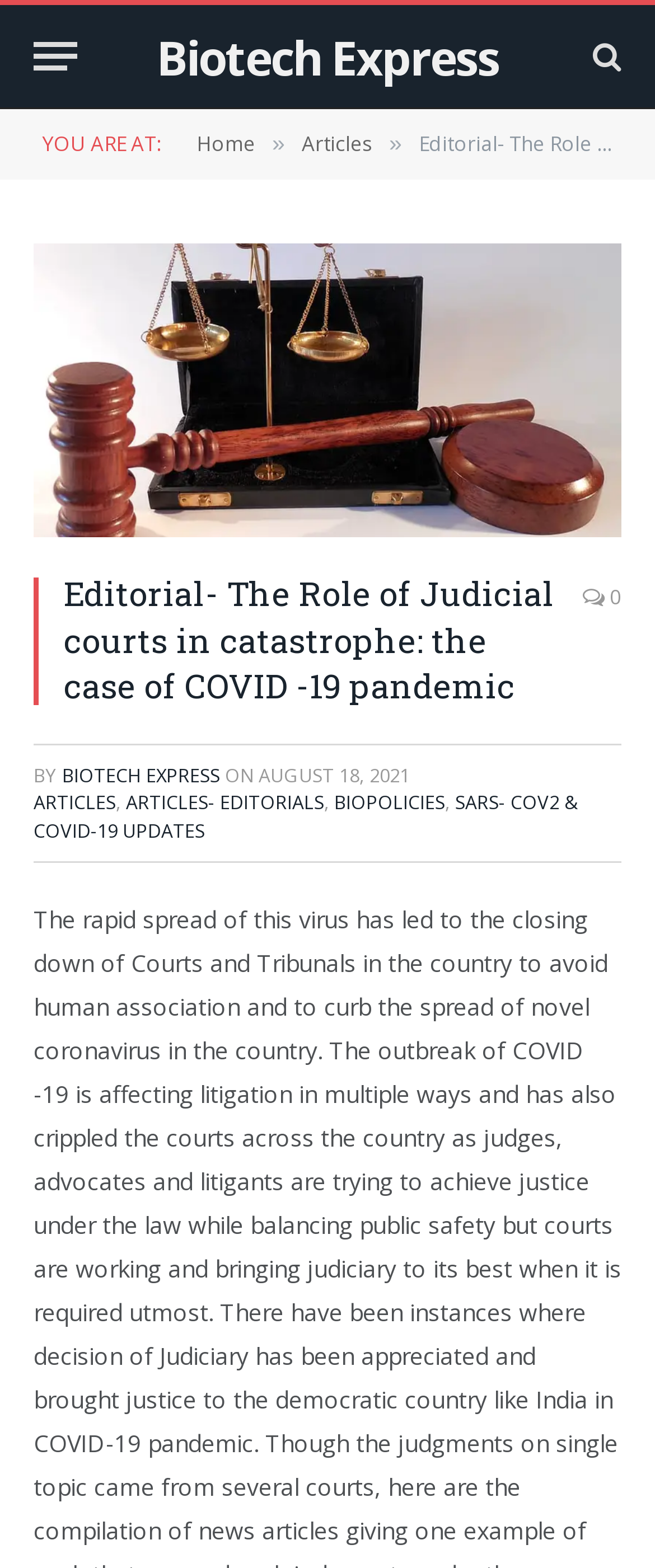What is the title of the current article?
Look at the image and respond with a one-word or short-phrase answer.

Editorial- The Role of Judicial courts in catastrophe: the case of COVID -19 pandemic